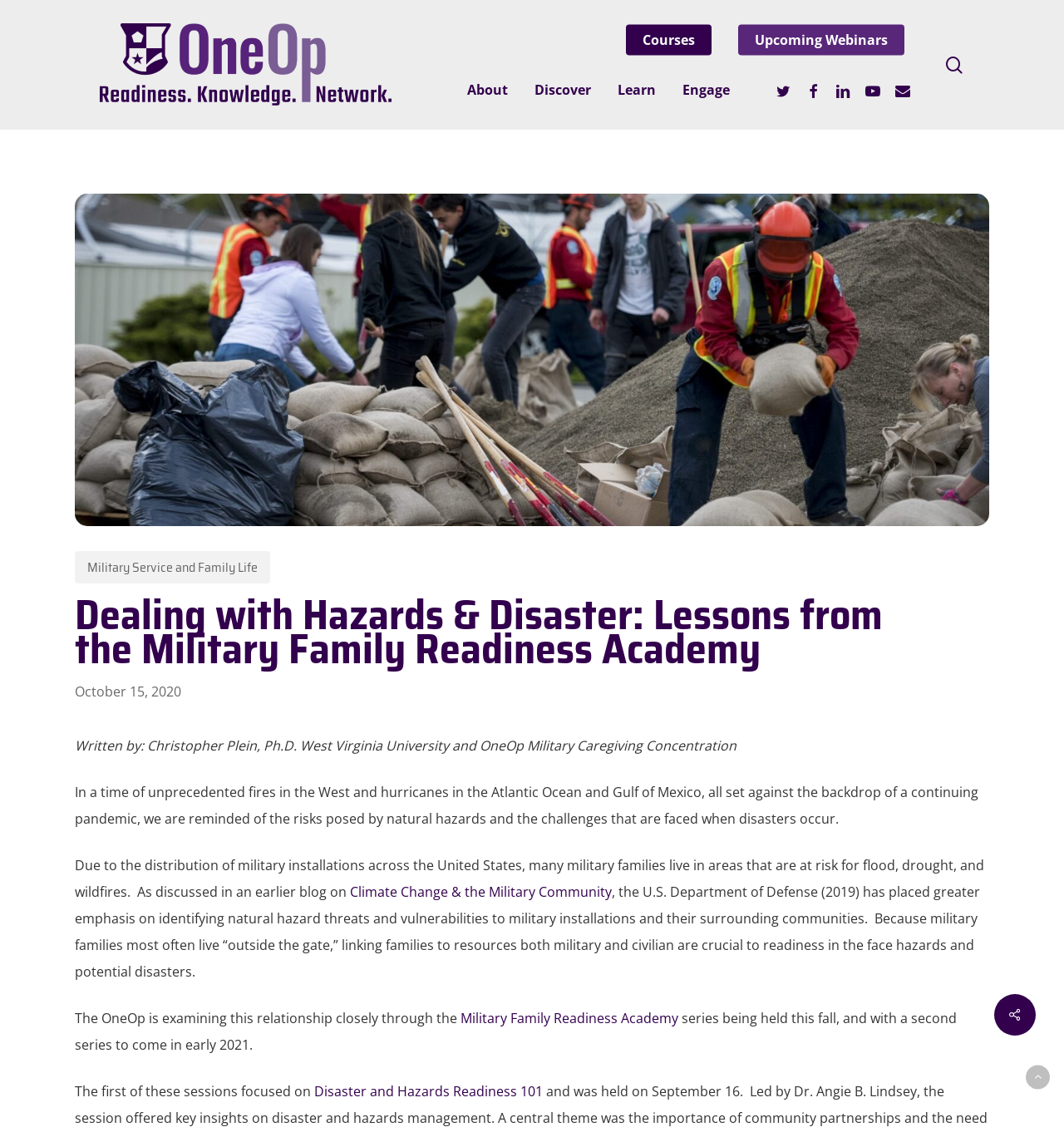Highlight the bounding box of the UI element that corresponds to this description: "Military Service and Family Life".

[0.07, 0.485, 0.254, 0.513]